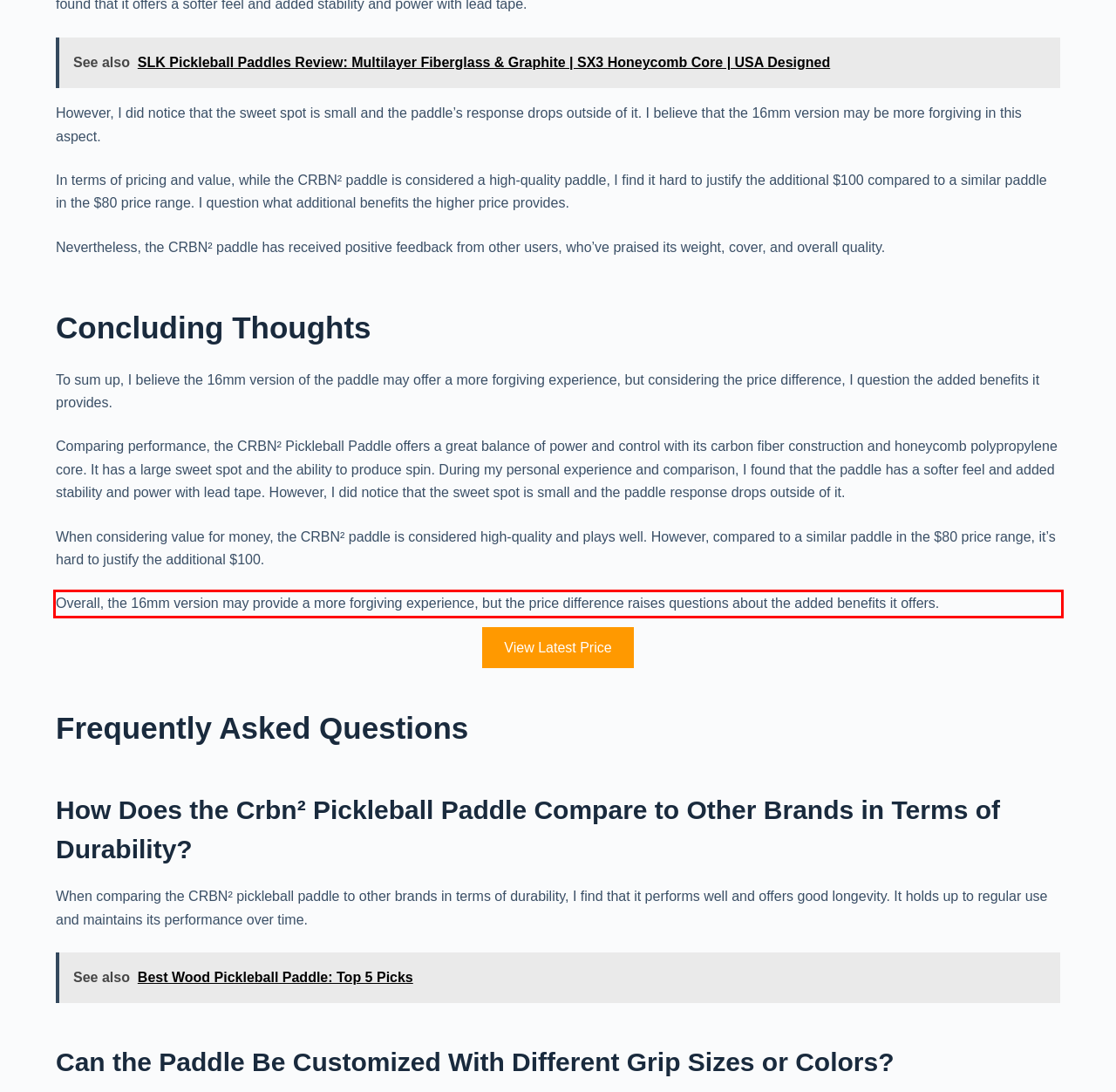In the screenshot of the webpage, find the red bounding box and perform OCR to obtain the text content restricted within this red bounding box.

Overall, the 16mm version may provide a more forgiving experience, but the price difference raises questions about the added benefits it offers.